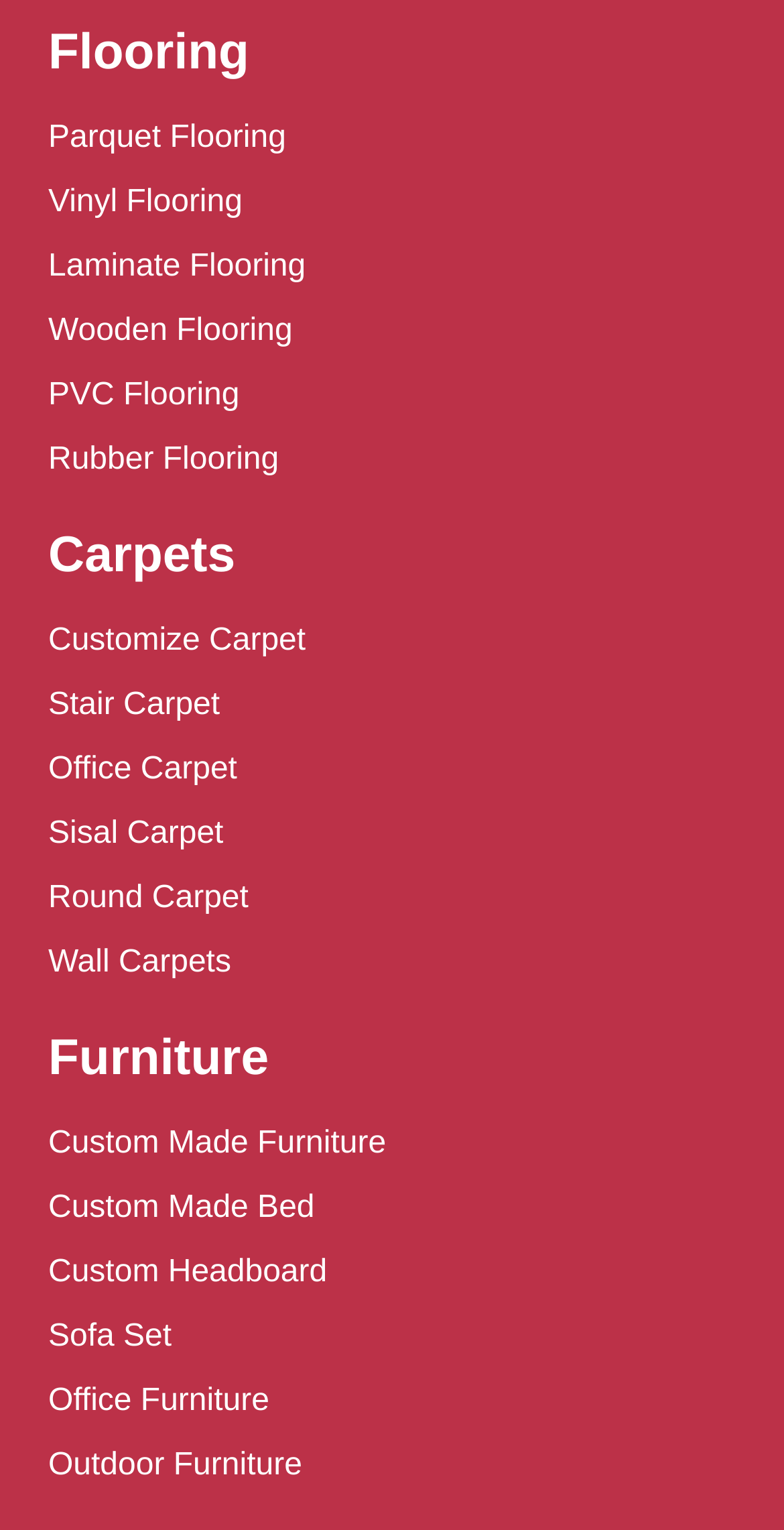Based on the element description: "Custom Made Furniture", identify the bounding box coordinates for this UI element. The coordinates must be four float numbers between 0 and 1, listed as [left, top, right, bottom].

[0.062, 0.736, 0.492, 0.758]